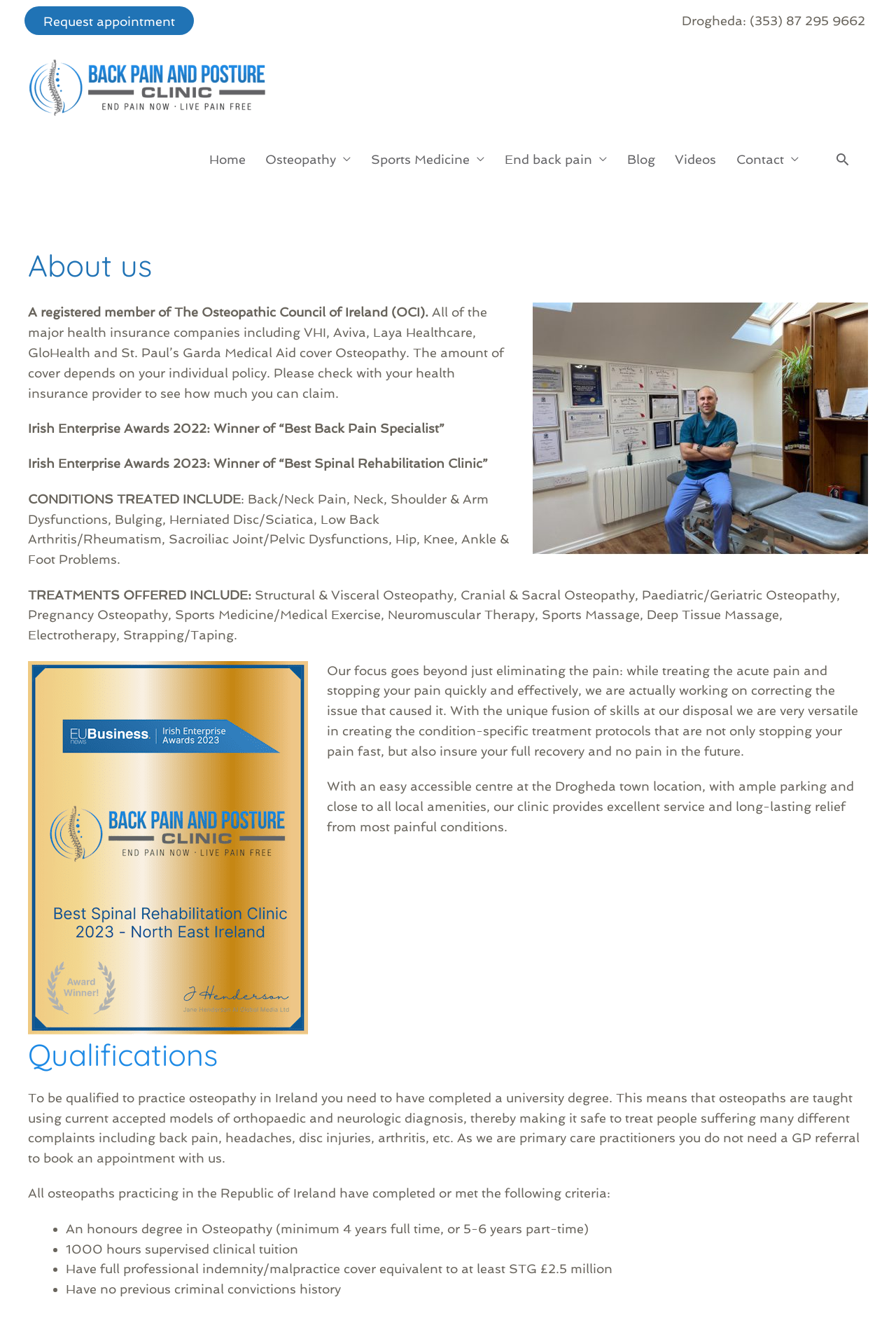What is the phone number of the clinic?
Use the information from the screenshot to give a comprehensive response to the question.

The phone number of the clinic can be found in the link '(353) 87 295 9662' with bounding box coordinates [0.837, 0.01, 0.966, 0.021].